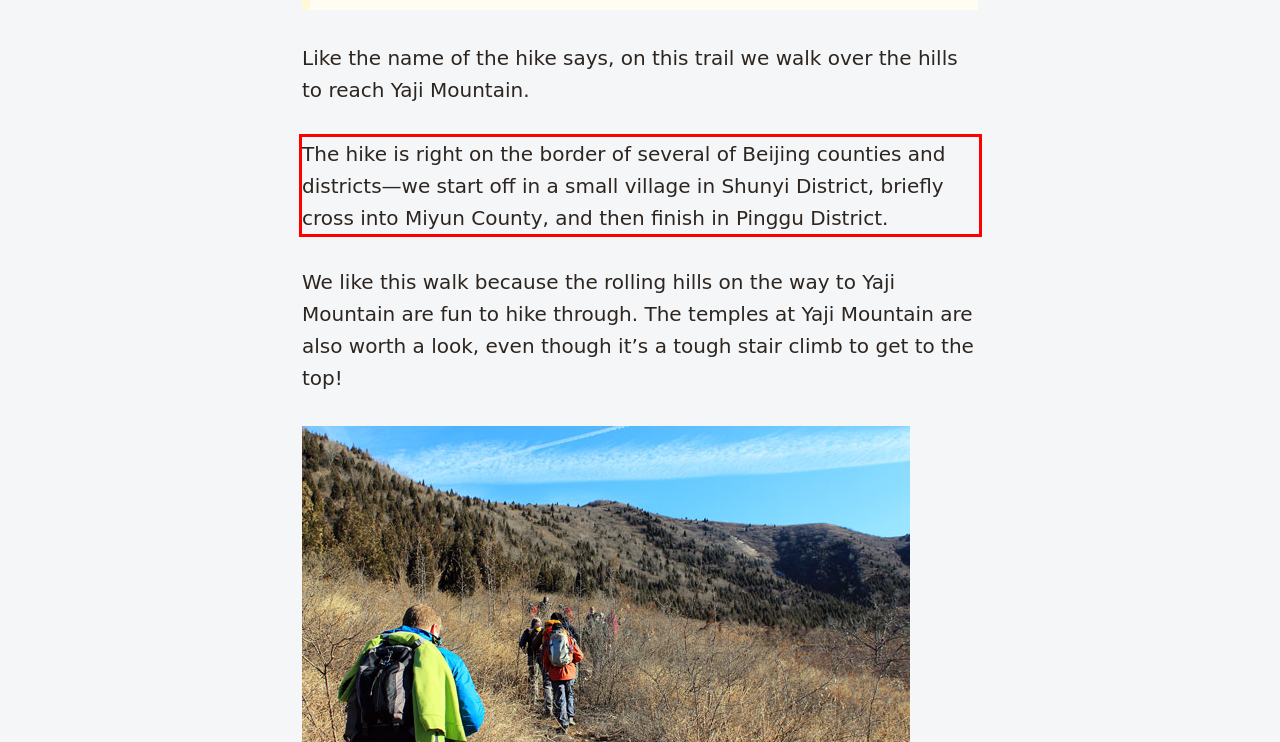Please examine the webpage screenshot containing a red bounding box and use OCR to recognize and output the text inside the red bounding box.

The hike is right on the border of several of Beijing counties and districts—we start off in a small village in Shunyi District, briefly cross into Miyun County, and then finish in Pinggu District.